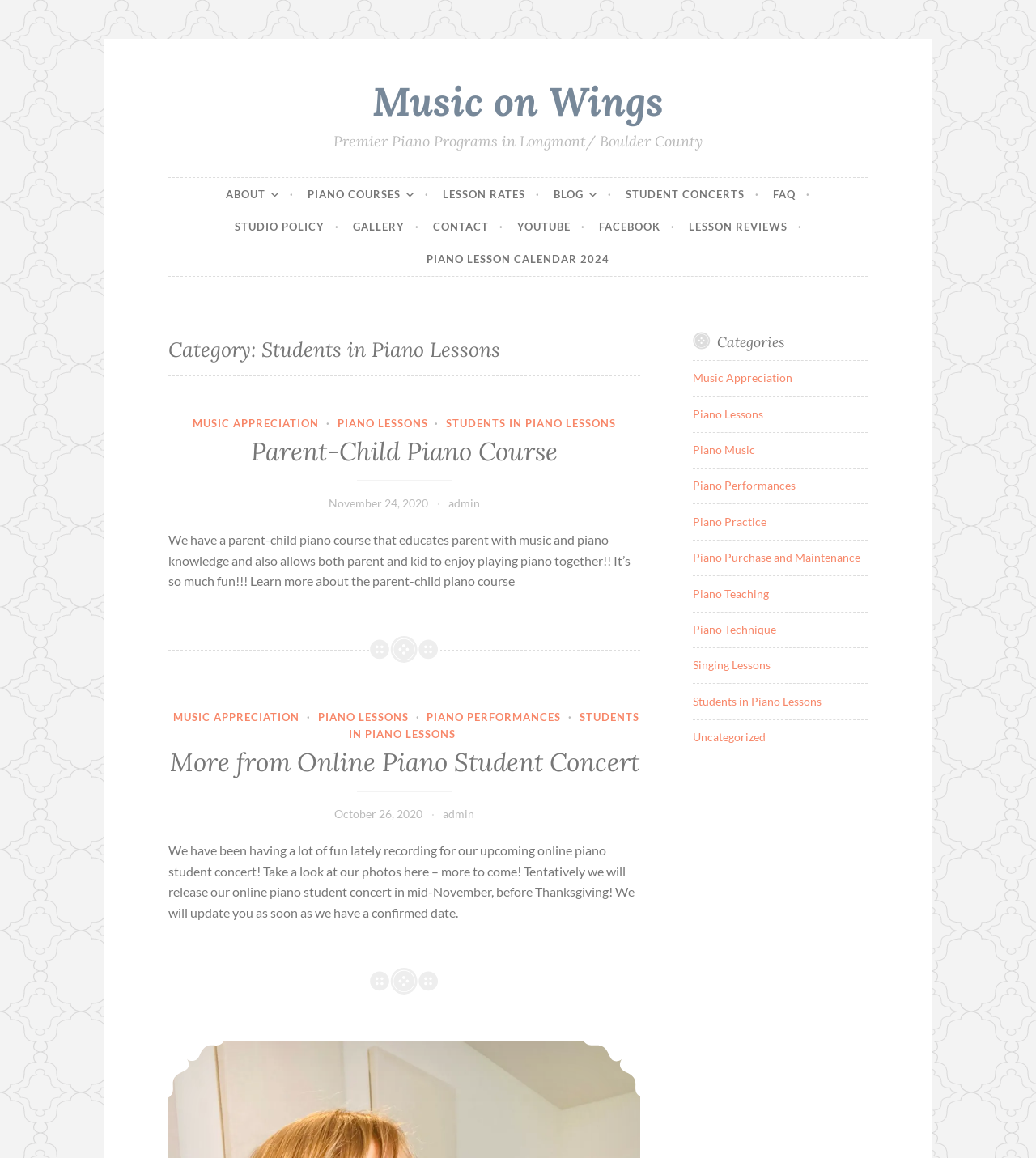Given the description "Parent-Child Piano Course", provide the bounding box coordinates of the corresponding UI element.

[0.242, 0.376, 0.538, 0.404]